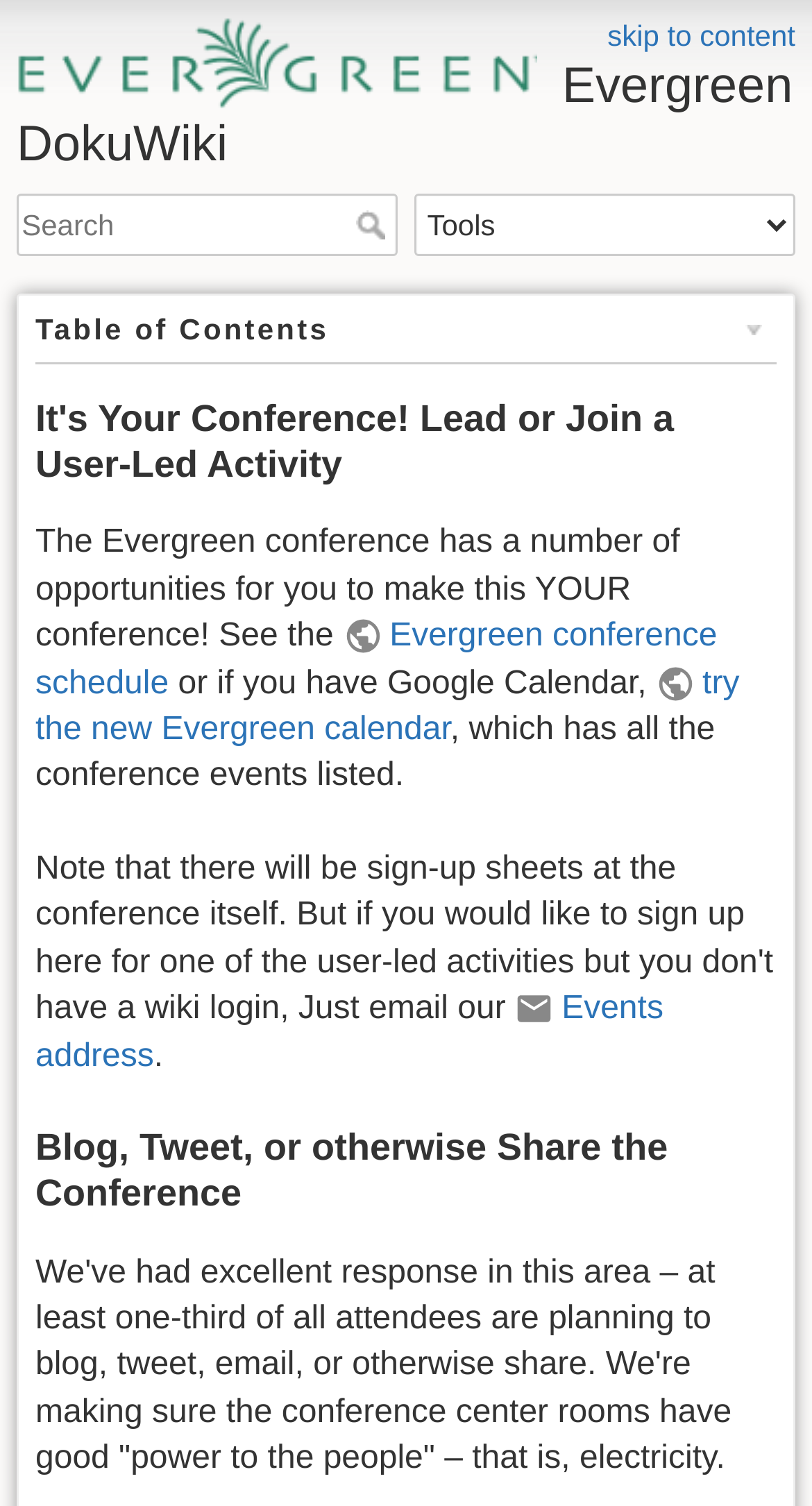What is the schedule of the conference?
Using the image, respond with a single word or phrase.

Evergreen conference schedule